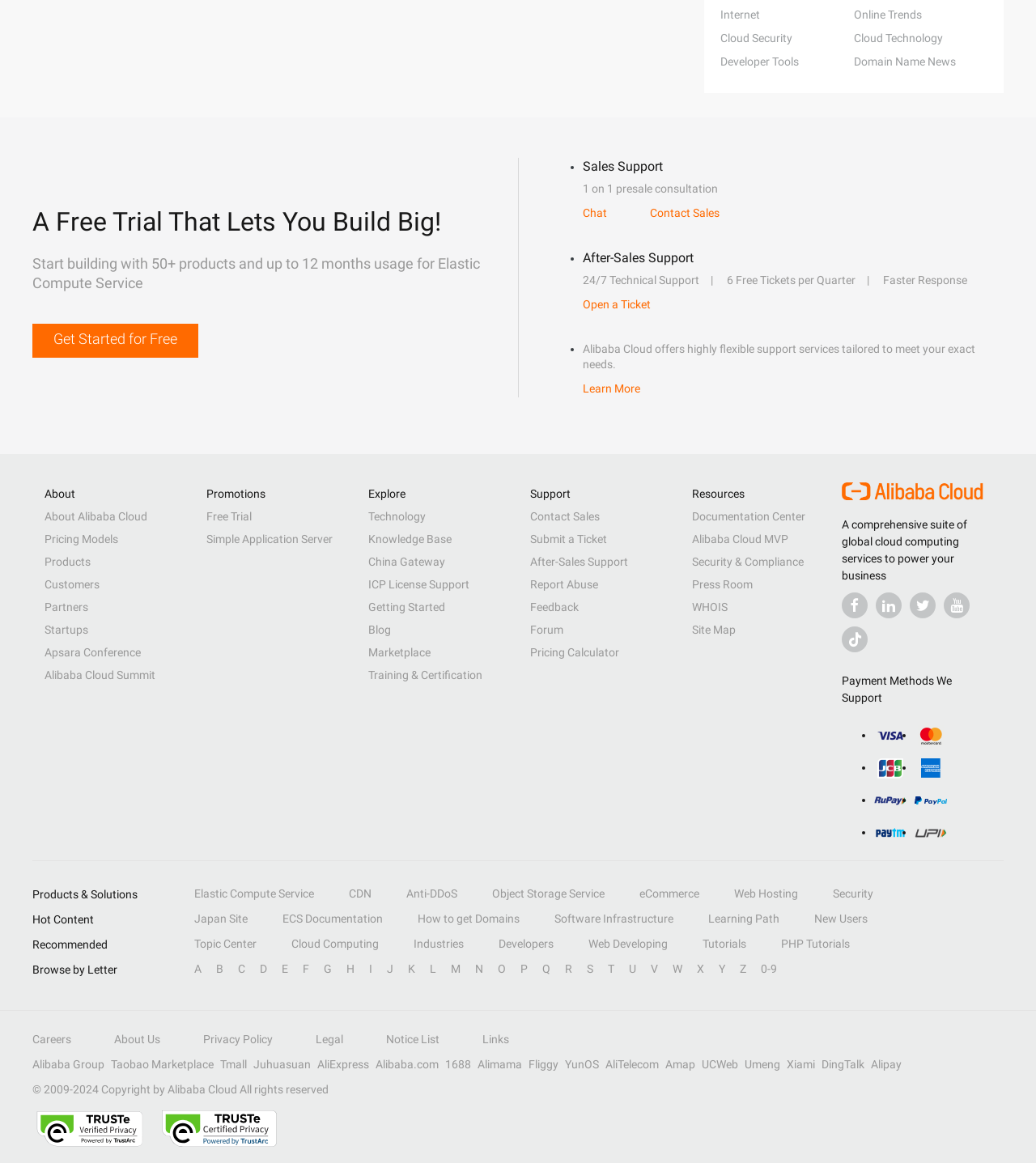Please indicate the bounding box coordinates for the clickable area to complete the following task: "Visit Alibaba Cloud's Facebook page". The coordinates should be specified as four float numbers between 0 and 1, i.e., [left, top, right, bottom].

[0.812, 0.509, 0.838, 0.532]